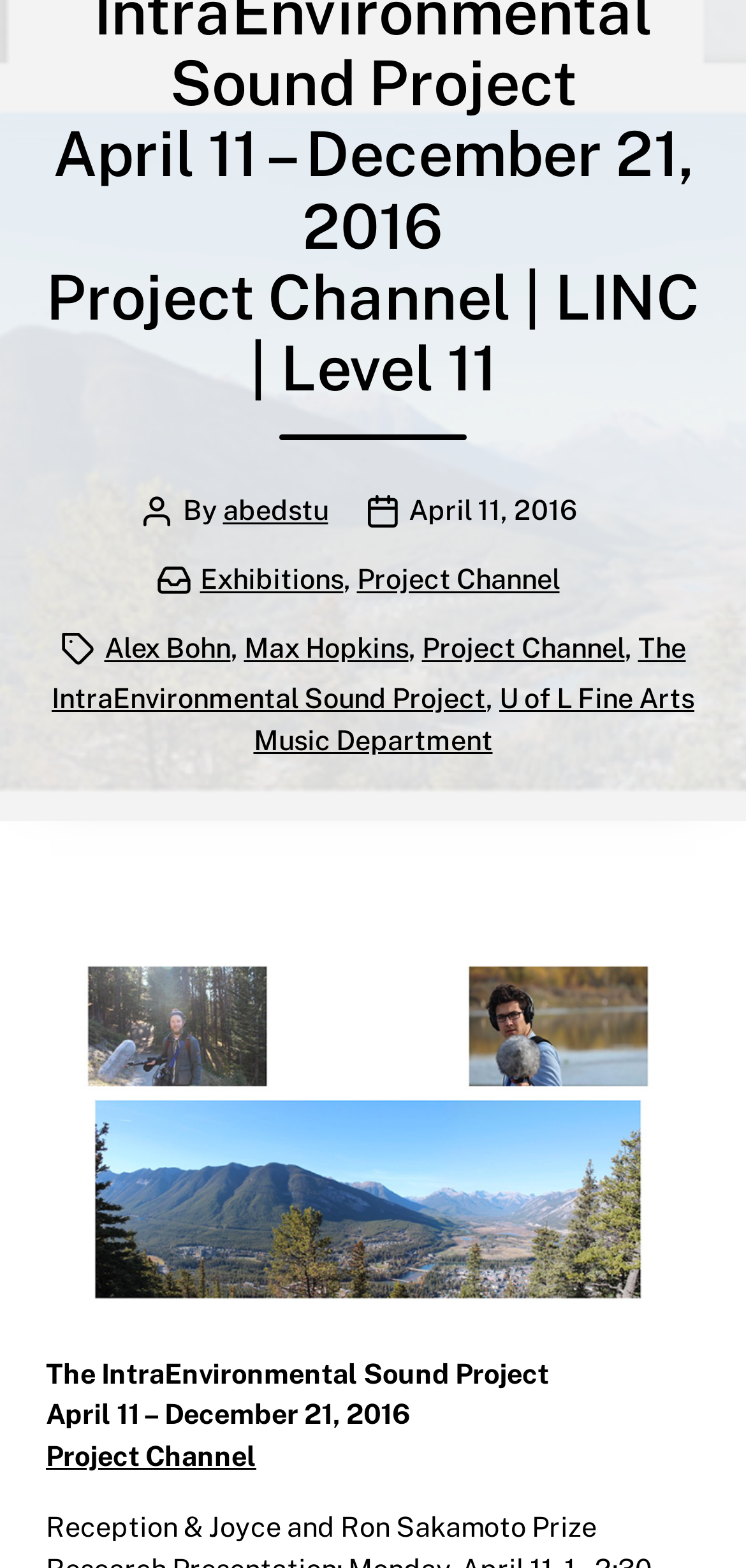Locate the bounding box coordinates of the UI element described by: "The IntraEnvironmental Sound Project". The bounding box coordinates should consist of four float numbers between 0 and 1, i.e., [left, top, right, bottom].

[0.069, 0.402, 0.919, 0.455]